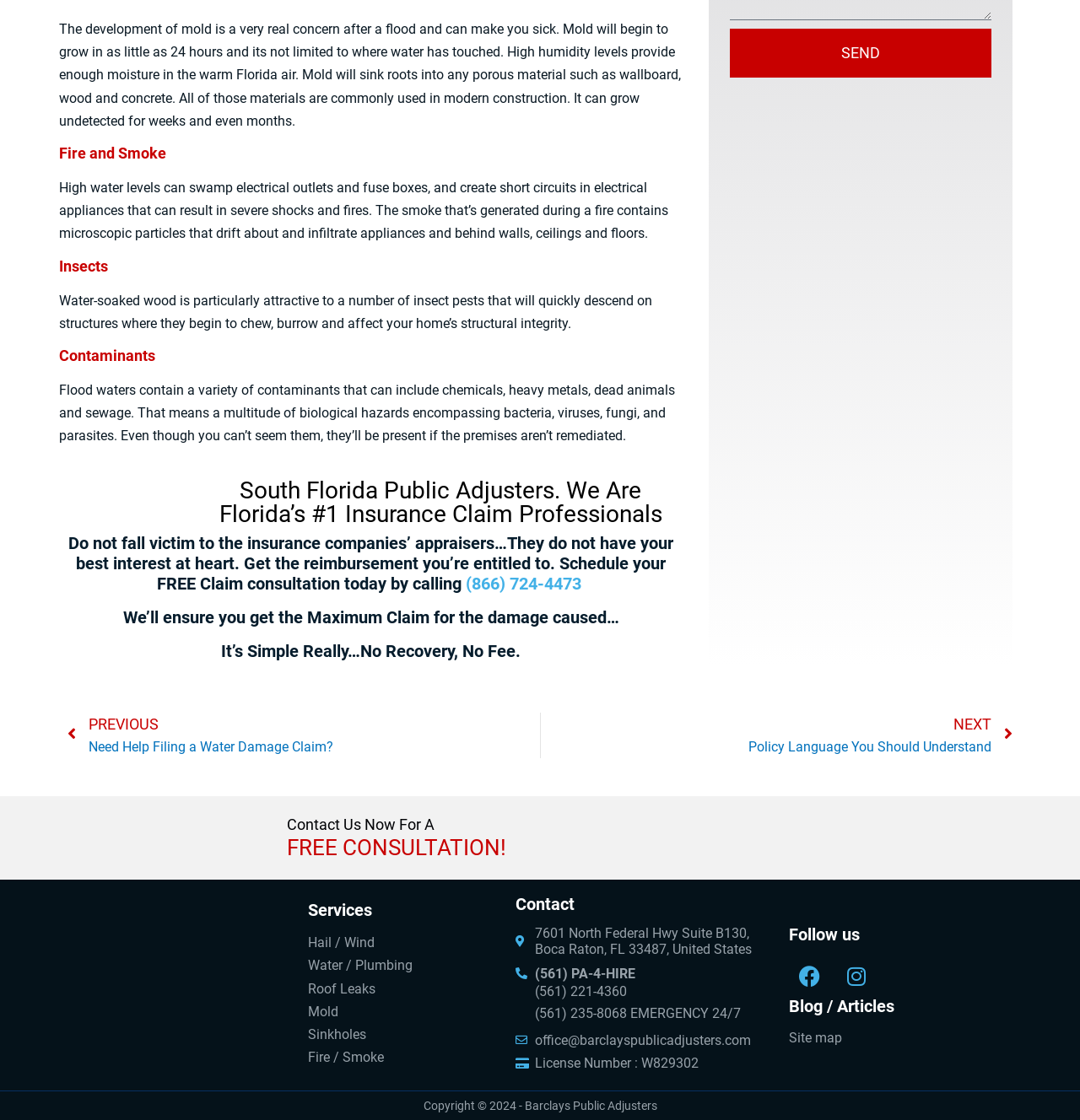Identify the bounding box coordinates for the element that needs to be clicked to fulfill this instruction: "Follow us on Facebook". Provide the coordinates in the format of four float numbers between 0 and 1: [left, top, right, bottom].

[0.73, 0.853, 0.77, 0.891]